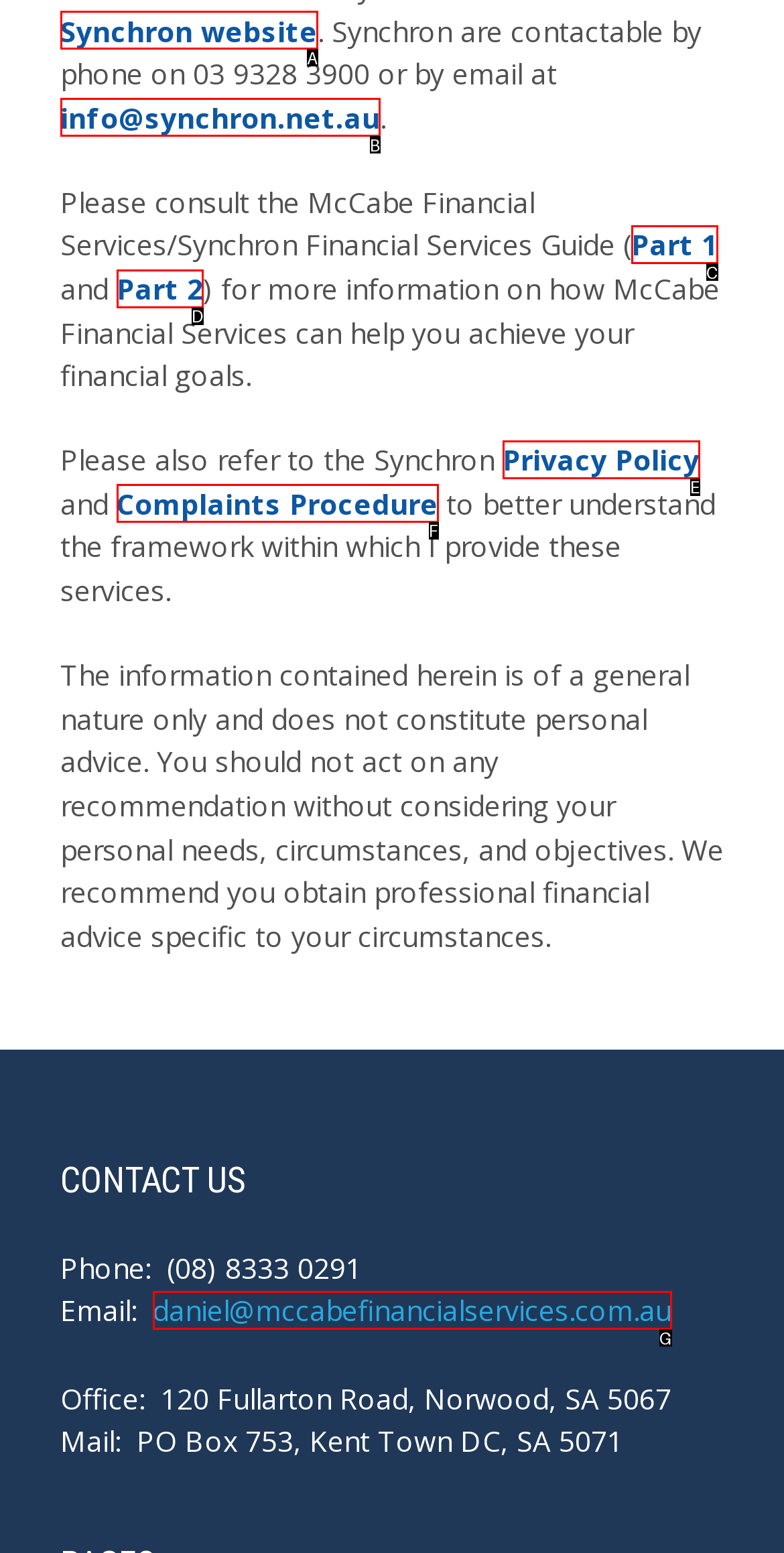Choose the UI element that best aligns with the description: Part 1
Respond with the letter of the chosen option directly.

C